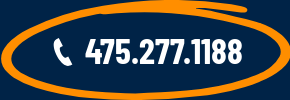Using the information shown in the image, answer the question with as much detail as possible: What is the color of the background?

The image features a dark blue background that provides a contrasting color to the vibrant orange outline of the rounded rectangle, making the phone number and other design elements stand out.